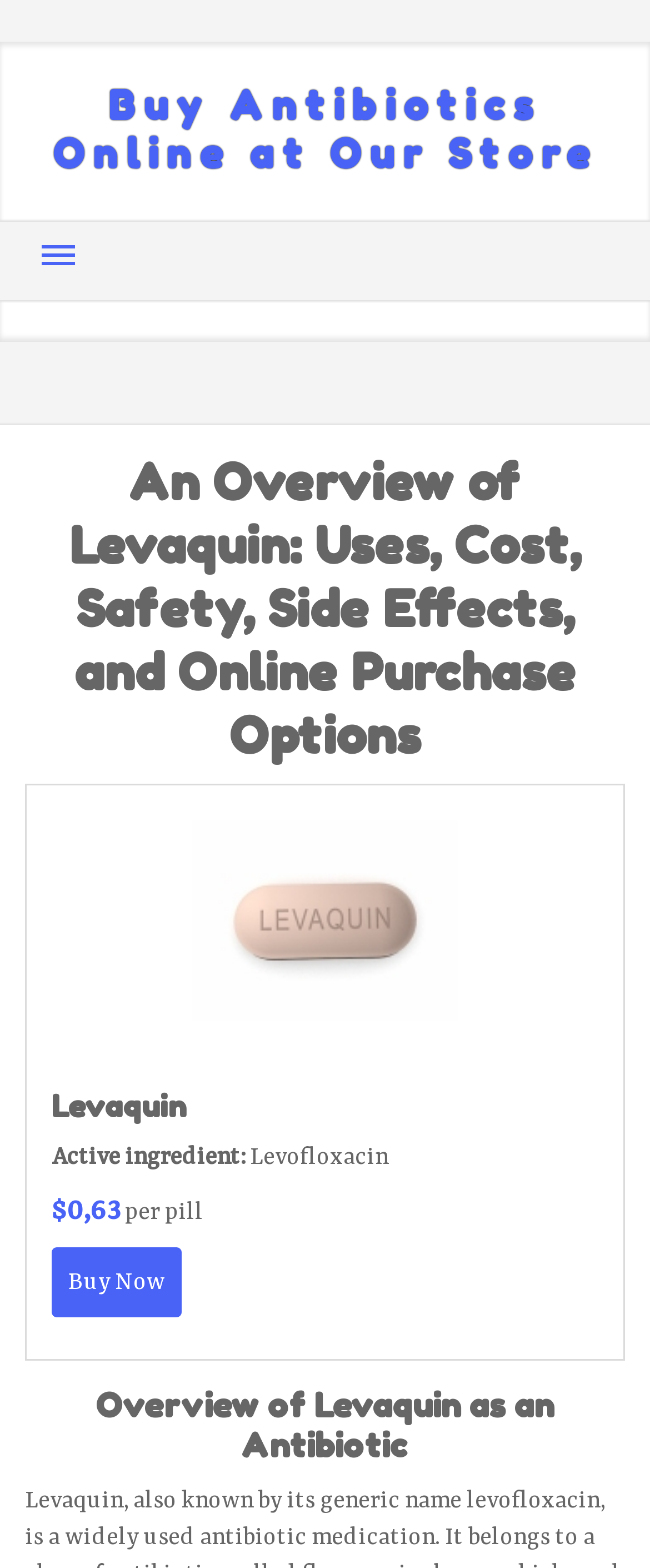What is the active ingredient of Levaquin?
Using the visual information, reply with a single word or short phrase.

Levofloxacin